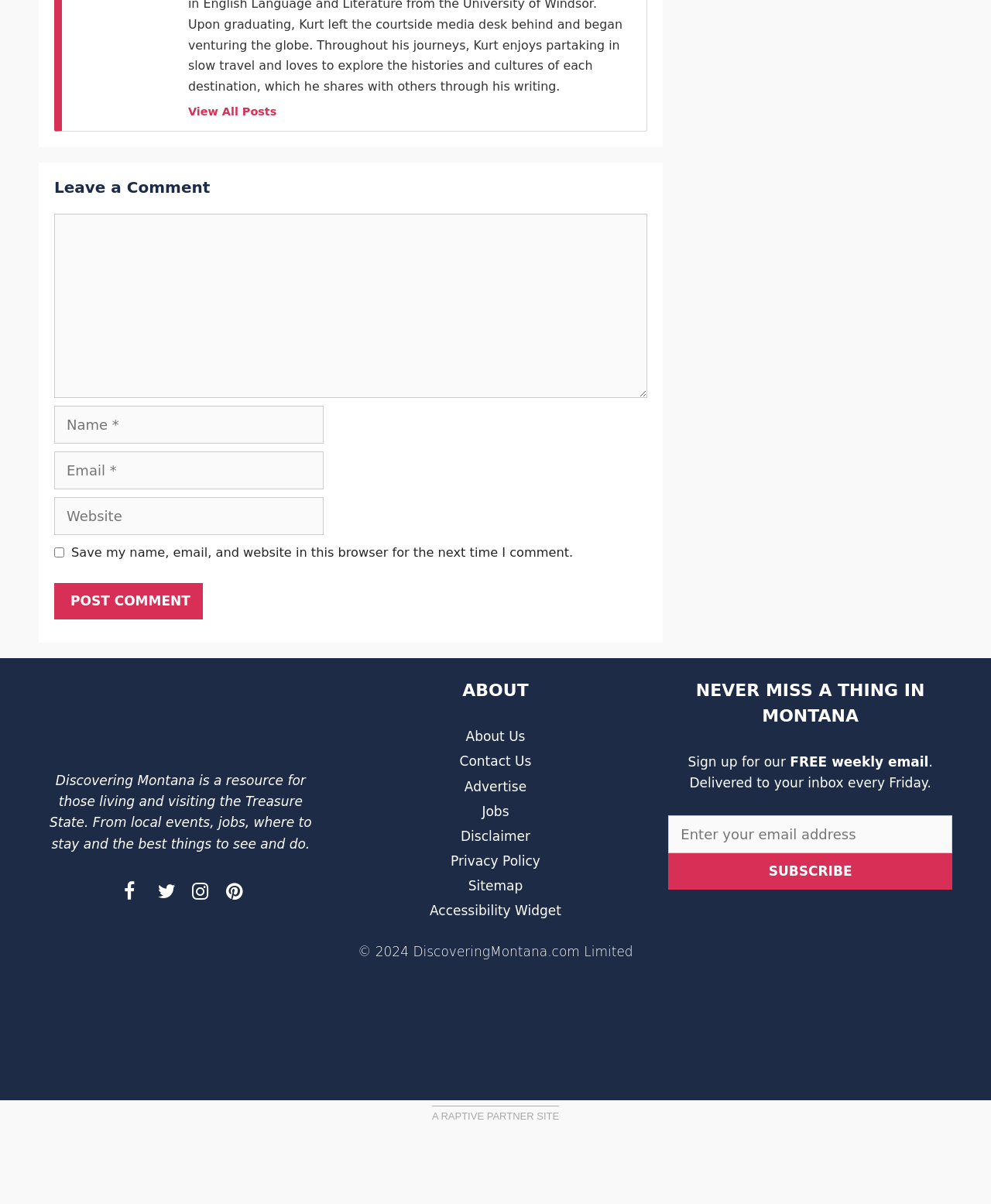Review the image closely and give a comprehensive answer to the question: What is the website's partner site?

The website is partnered with a RAPTIVE site, as indicated by the static text 'A RAPTIVE PARTNER SITE' at the bottom of the page, suggesting a collaborative relationship between the two entities.